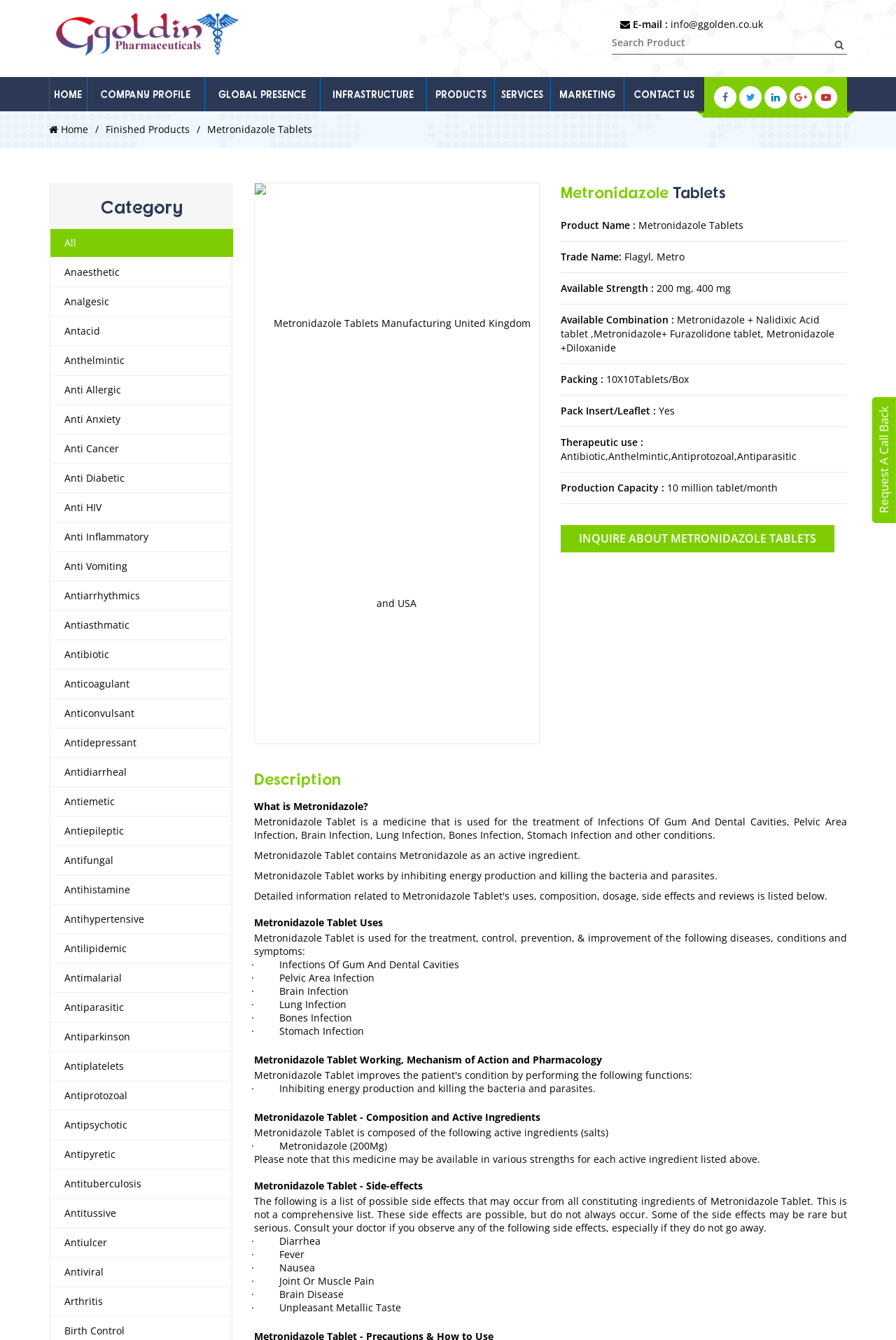What is the therapeutic use of Metronidazole Tablets?
Carefully analyze the image and provide a thorough answer to the question.

I found the therapeutic use by looking at the static text element that says 'Therapeutic use :' and its corresponding static text element with the uses 'Antibiotic, Anthelmintic, Antiprotozoal, Antiparasitic'.